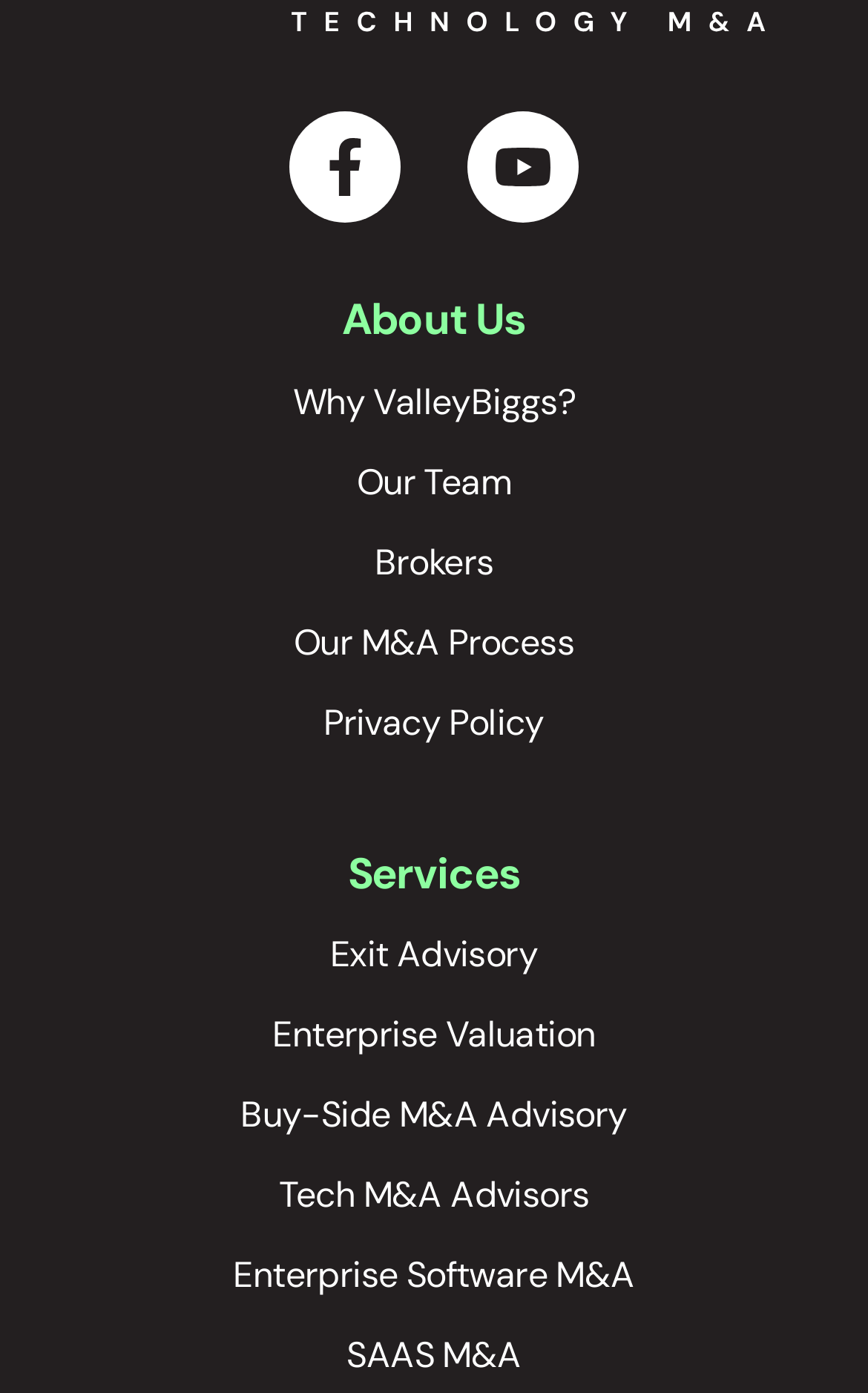Respond to the following question with a brief word or phrase:
How many services are listed?

6